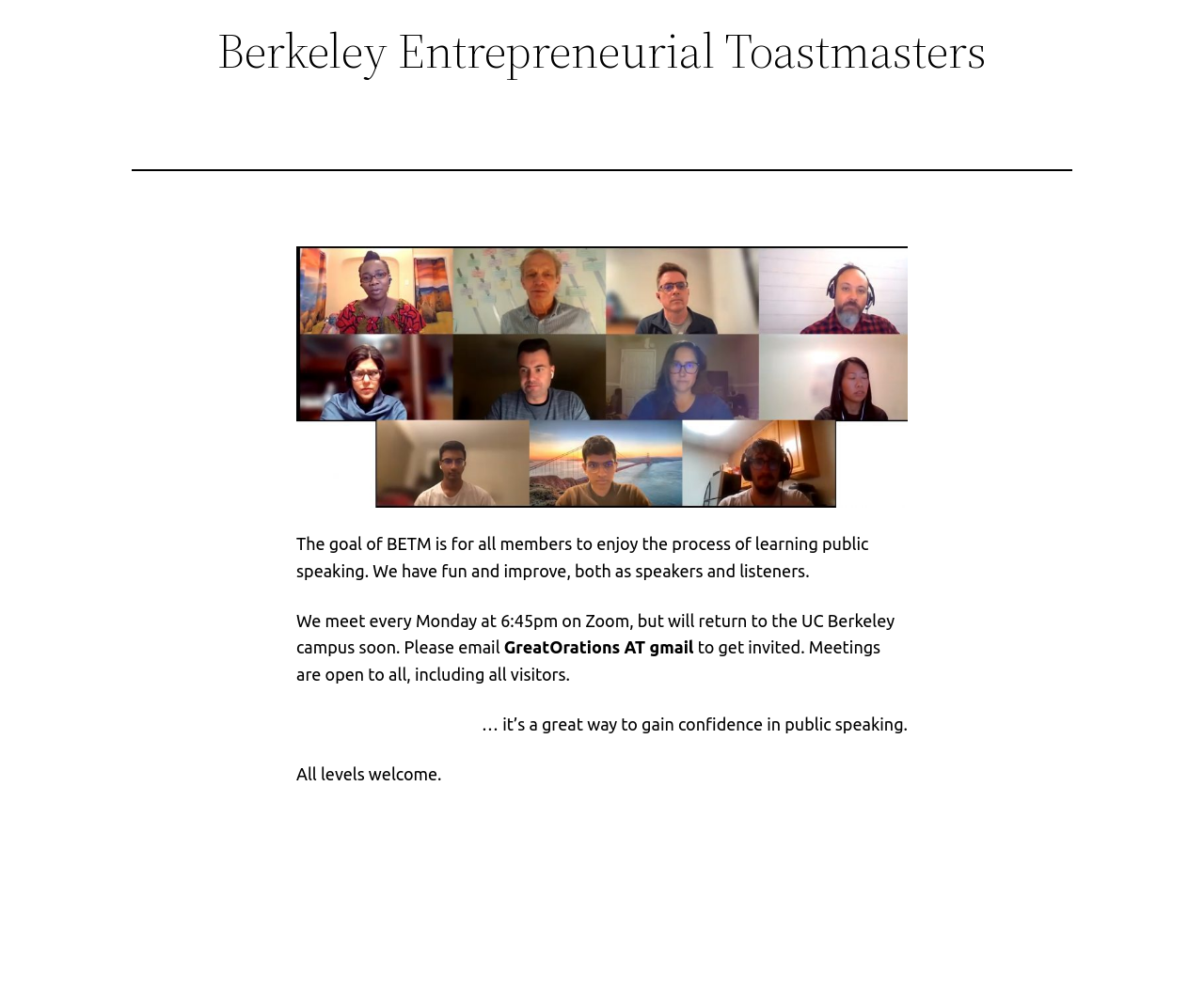Determine the main heading text of the webpage.

Berkeley Entrepreneurial Toastmasters